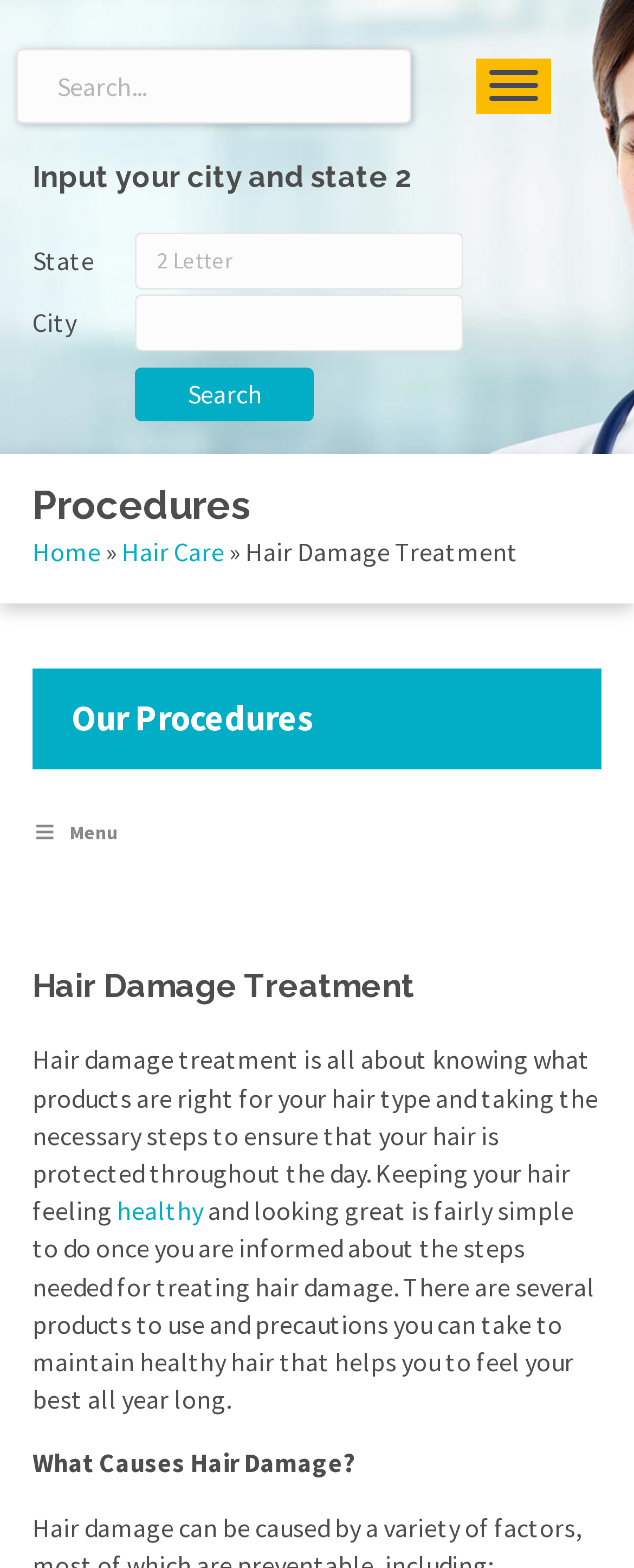What is the name of the procedure discussed on the webpage?
Use the information from the screenshot to give a comprehensive response to the question.

The breadcrumbs navigation at the top of the webpage shows a link to 'Hair Care', which is likely a procedure related to hair damage treatment.